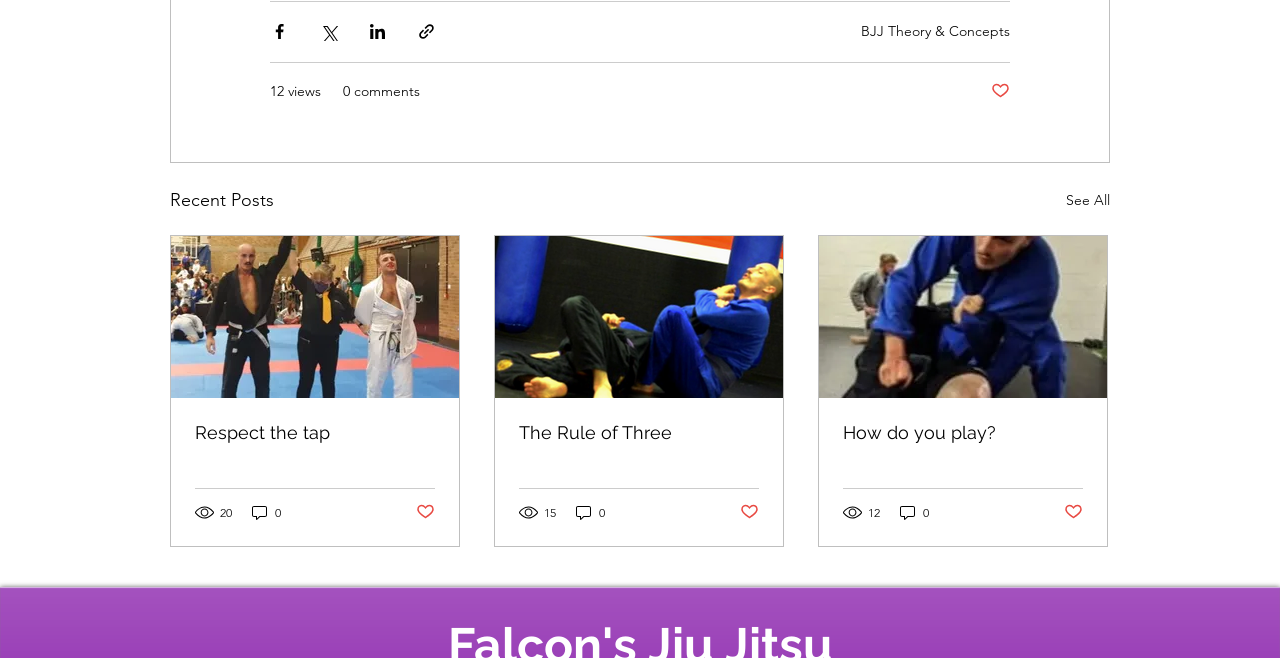Please determine the bounding box coordinates of the element's region to click for the following instruction: "Read the article 'Respect the tap'".

[0.152, 0.641, 0.34, 0.672]